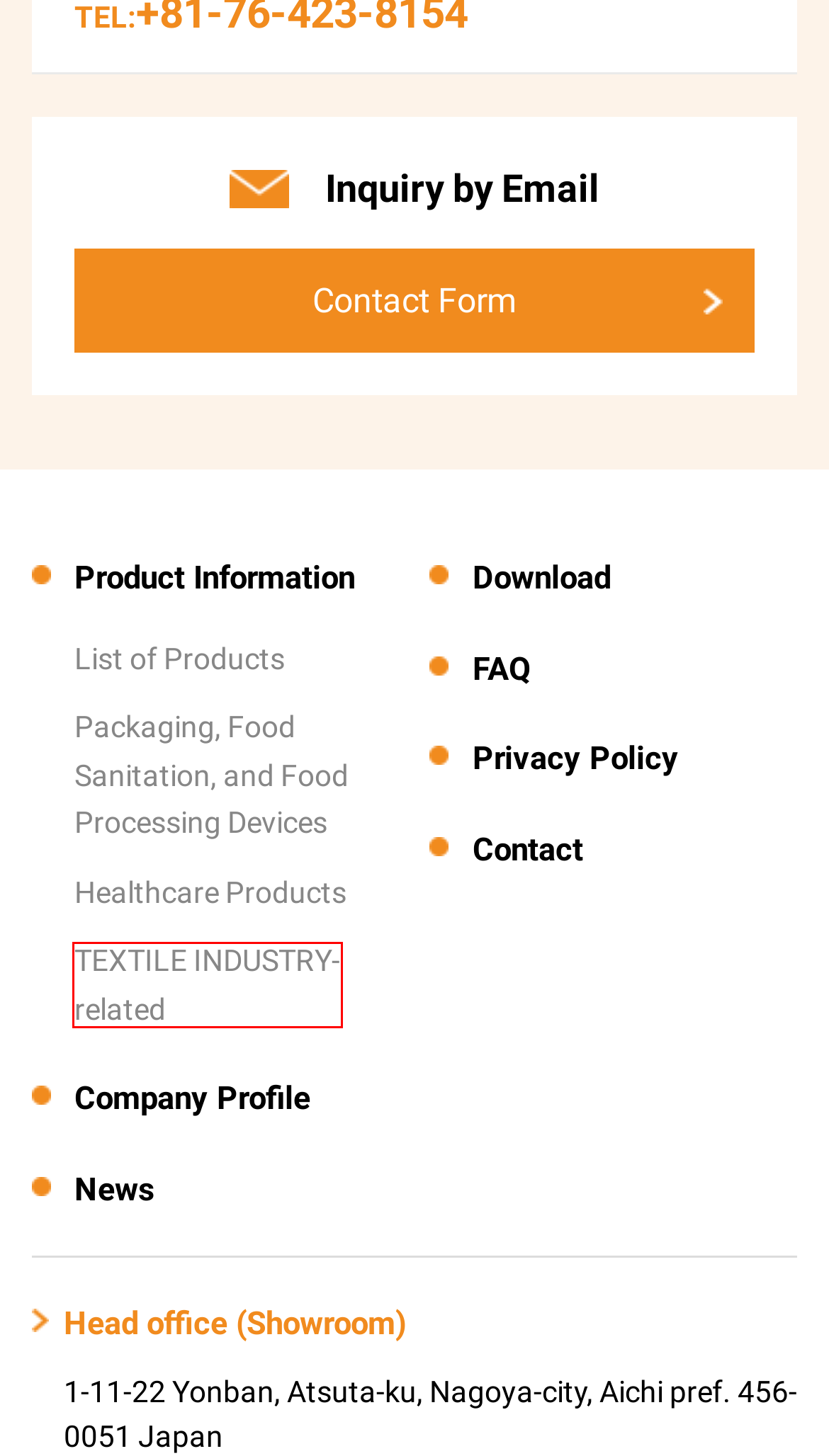Given a webpage screenshot with a UI element marked by a red bounding box, choose the description that best corresponds to the new webpage that will appear after clicking the element. The candidates are:
A. Product Information | Asahi Industry Co., Ltd.
B. Can AS-URI parts be purchased separately? | Asahi Industry Co., Ltd.
C. Access | Asahi Industry Co., Ltd.
D. Privacy policy | Asahi Industry Co., Ltd.
E. Download | Asahi Industry Co., Ltd.
F. About Our Company | Asahi Industry Co., Ltd.
G. News | Asahi Industry Co., Ltd.
H. TEXTILE INDUSTRY-related | Asahi Industry Co., Ltd.

H